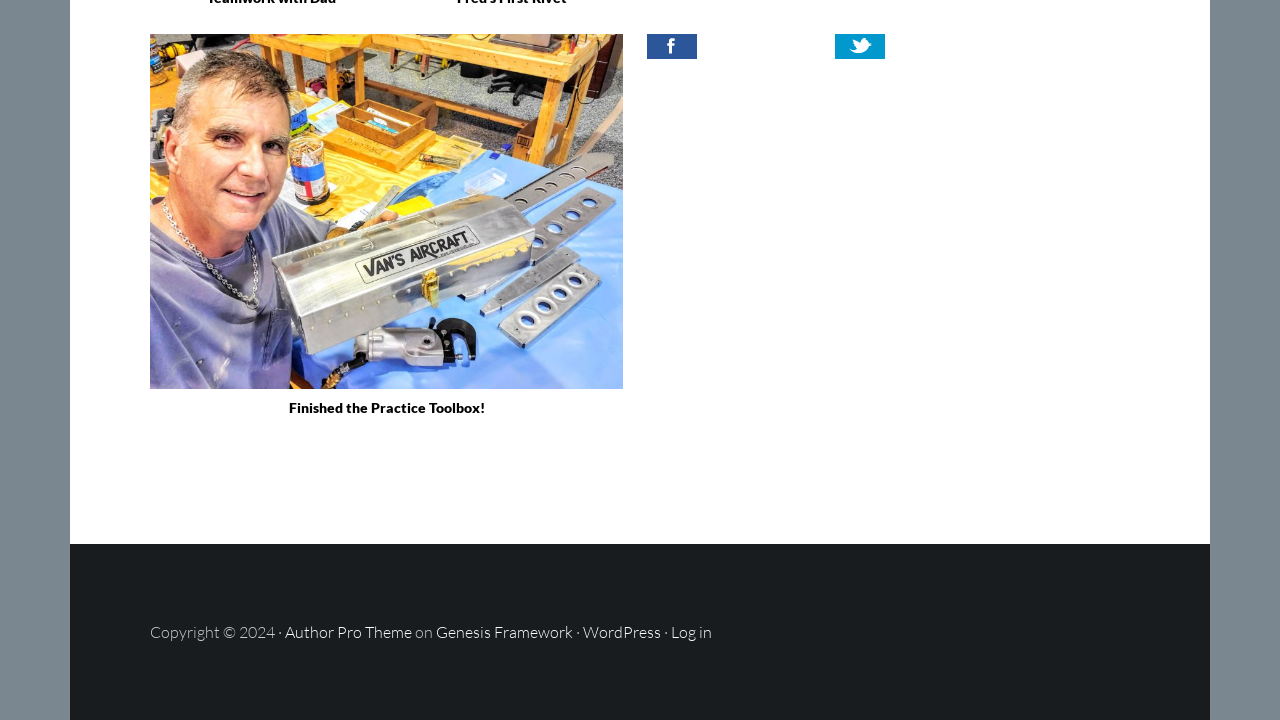Please answer the following question using a single word or phrase: 
What is the figure caption?

Finished the Practice Toolbox!